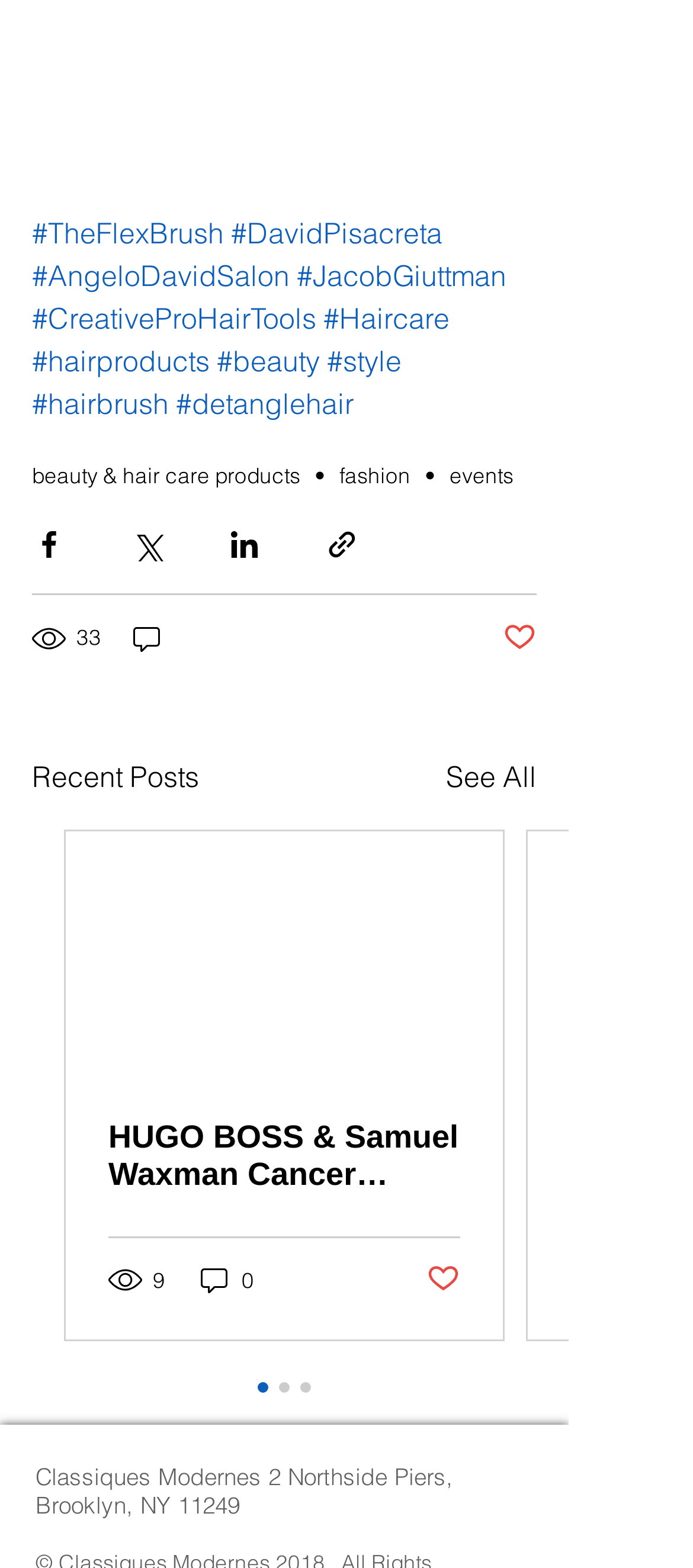Review the image closely and give a comprehensive answer to the question: How many social media share buttons are there?

I counted the number of social media share buttons by looking at the buttons labeled 'Share via Facebook', 'Share via Twitter', 'Share via LinkedIn', and 'Share via link'.